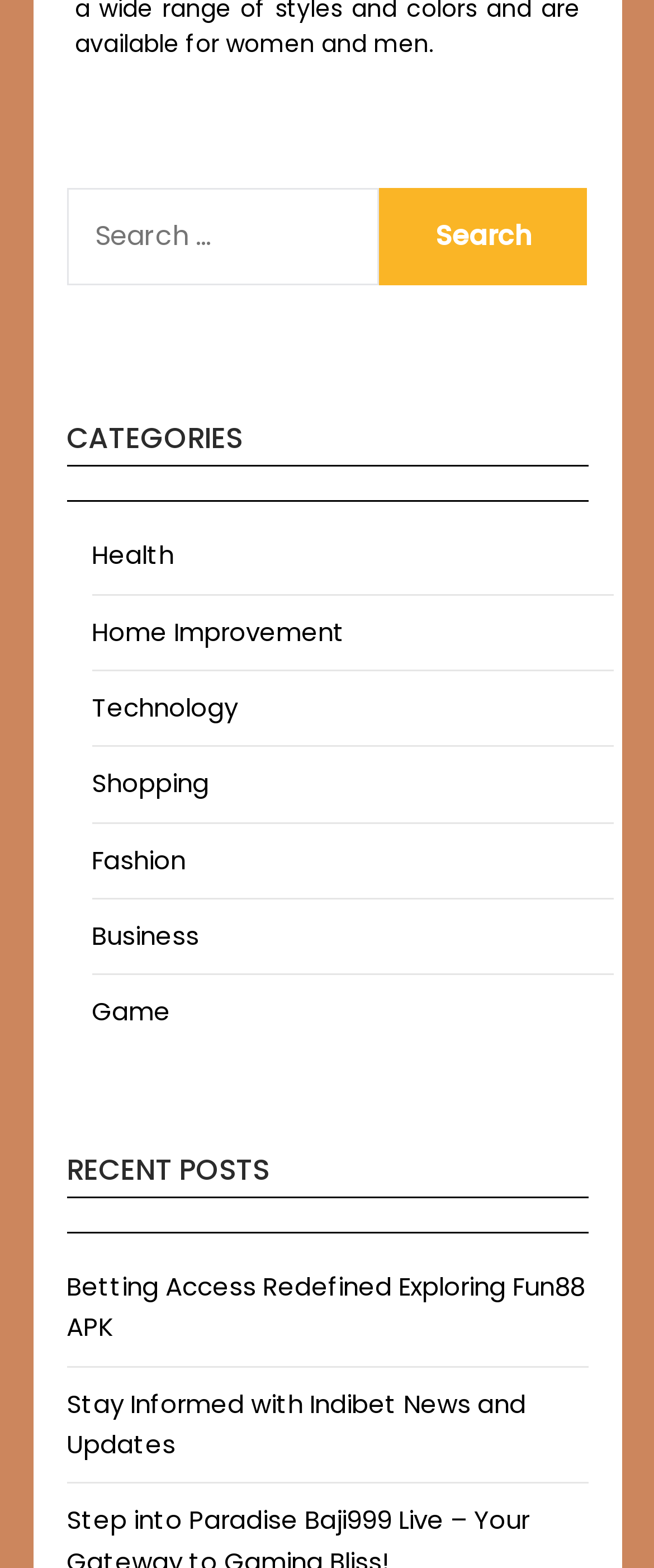Please determine the bounding box coordinates for the element that should be clicked to follow these instructions: "view Health category".

[0.14, 0.343, 0.265, 0.365]